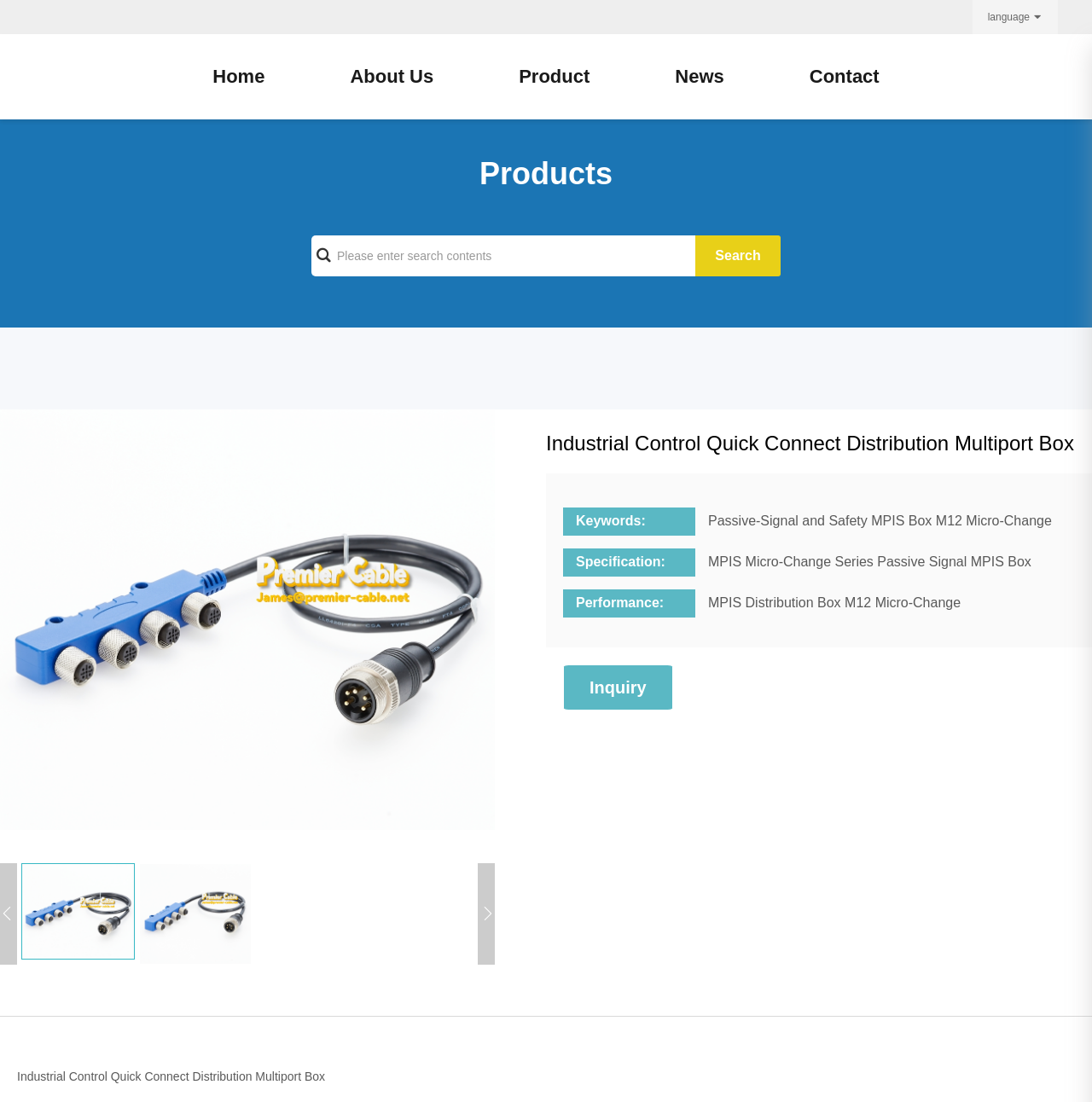Answer succinctly with a single word or phrase:
How many images are on the webpage?

4